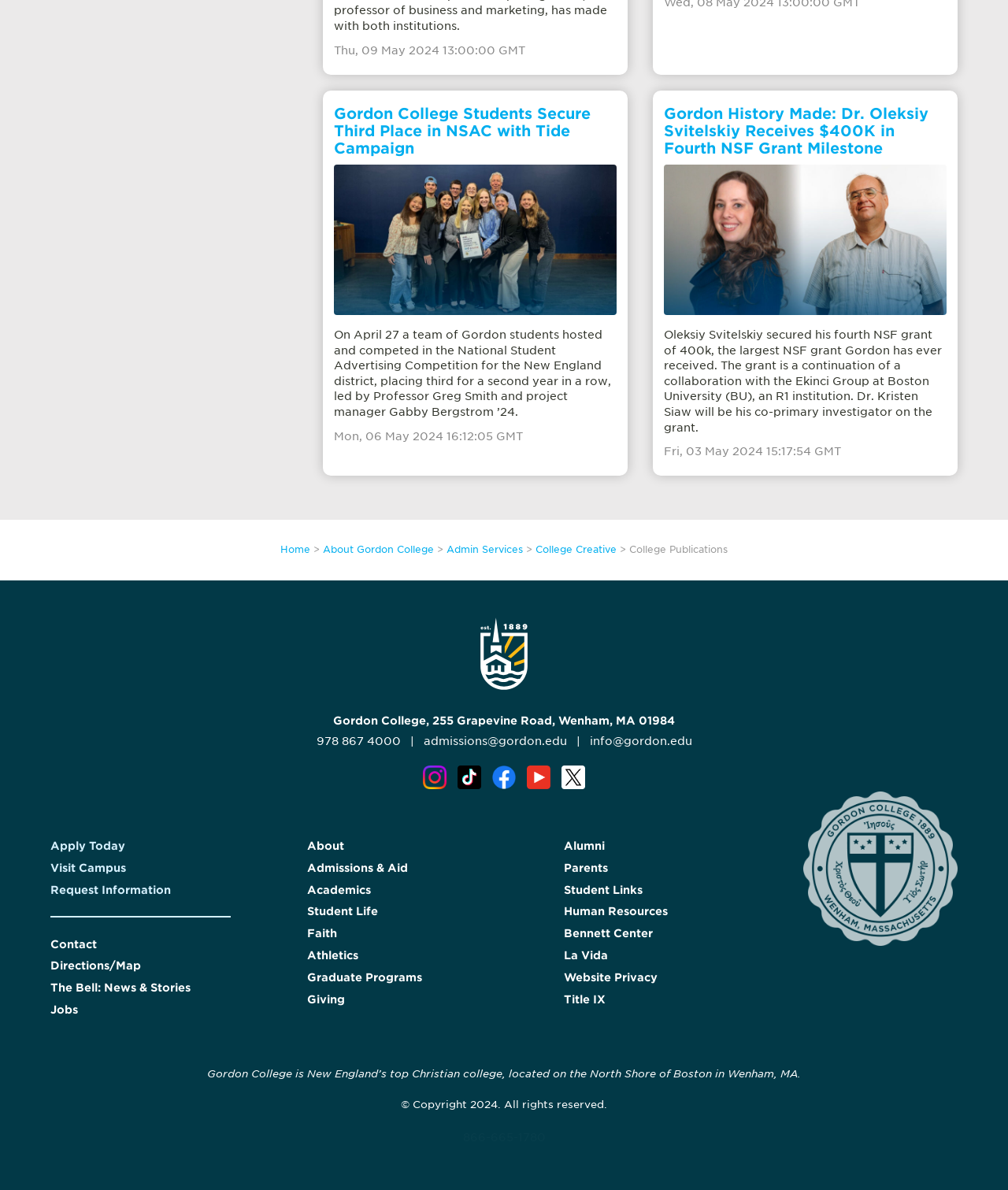Please identify the coordinates of the bounding box for the clickable region that will accomplish this instruction: "Contact the college".

[0.05, 0.787, 0.096, 0.798]